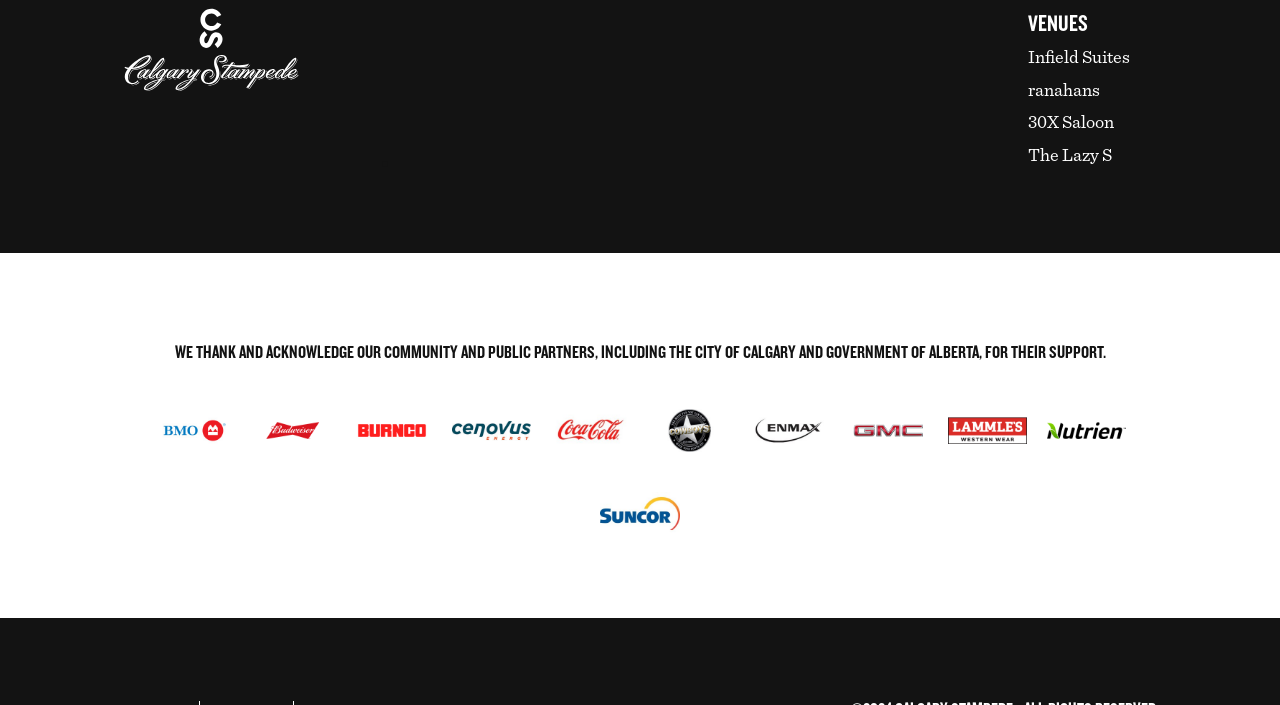Please answer the following question using a single word or phrase: 
How many brand logos are displayed in the webpage?

11